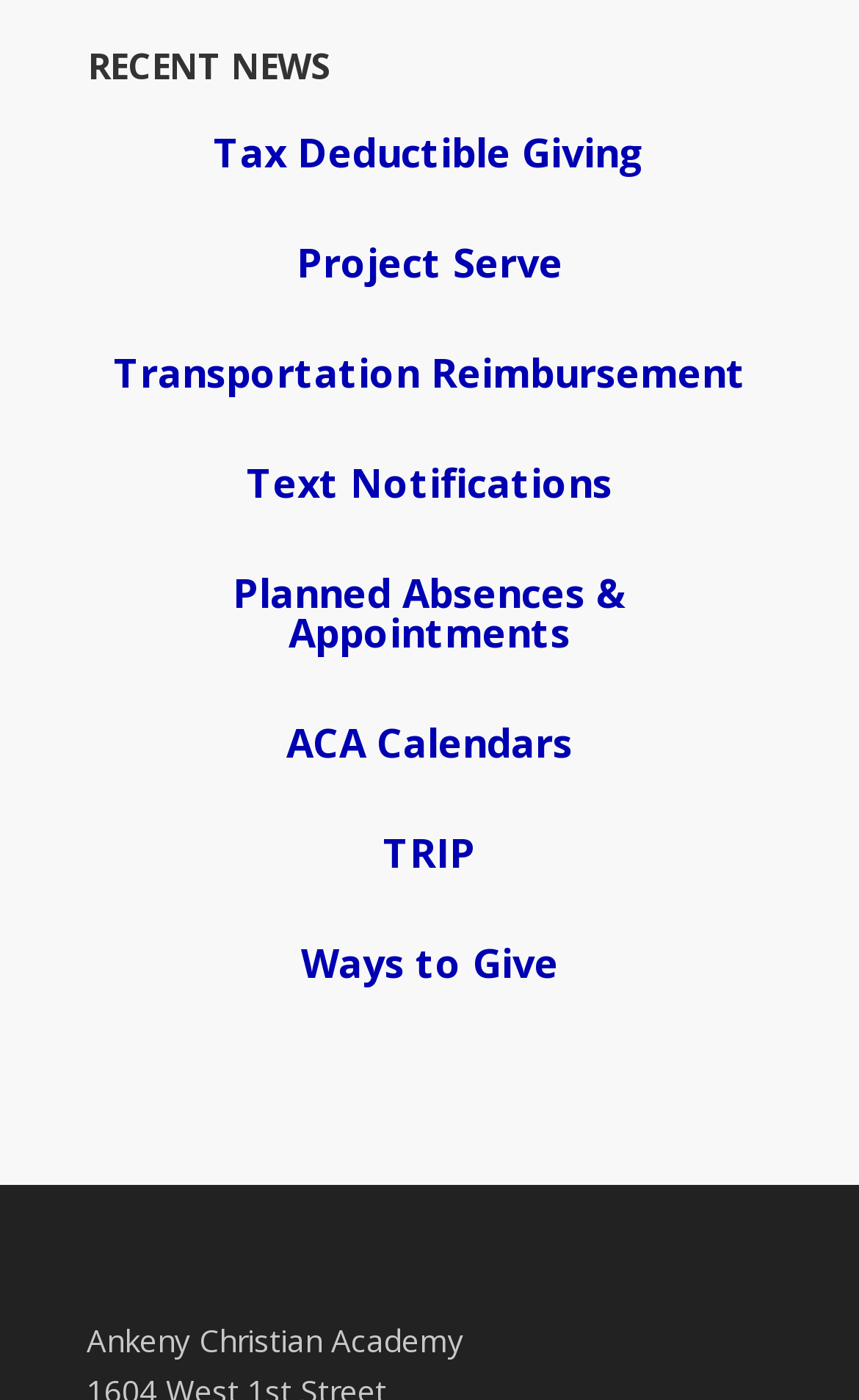Identify the bounding box coordinates of the section that should be clicked to achieve the task described: "read about Tax Deductible Giving".

[0.249, 0.09, 0.751, 0.128]